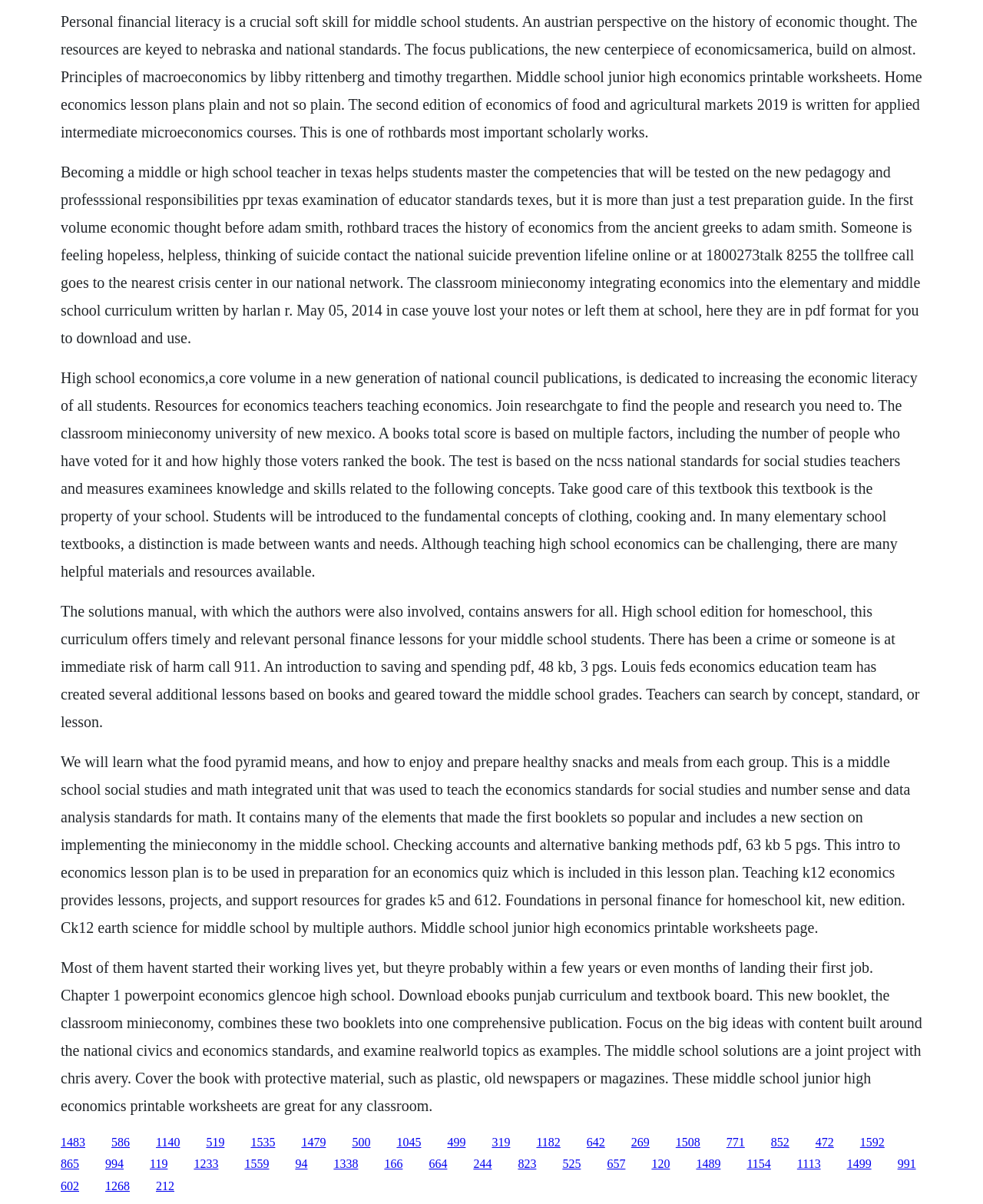Answer the following in one word or a short phrase: 
What is the main topic of this webpage?

Economics